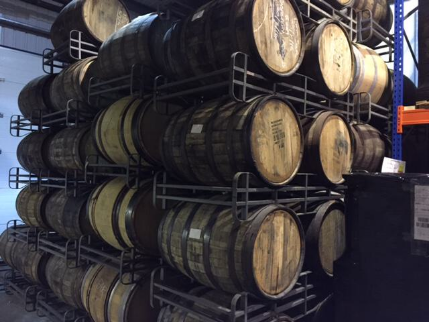What is the significance of the multiple barrels?
Kindly offer a detailed explanation using the data available in the image.

The presence of multiple barrels suggests that the brewing team is developing a variety of experimental brews, emphasizing their innovative spirit and commitment to creating unique beers.